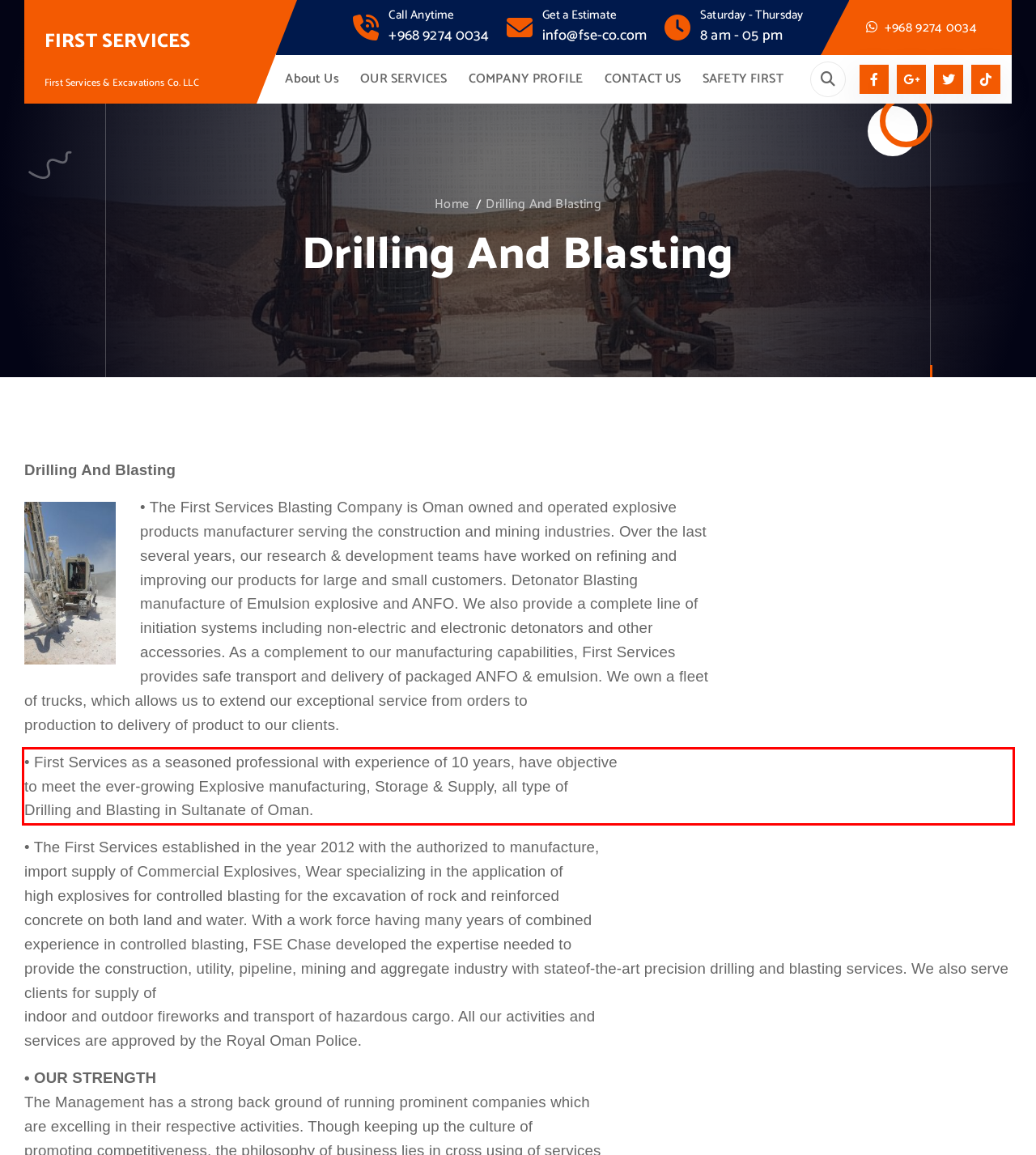You are presented with a webpage screenshot featuring a red bounding box. Perform OCR on the text inside the red bounding box and extract the content.

• First Services as a seasoned professional with experience of 10 years, have objective to meet the ever-growing Explosive manufacturing, Storage & Supply, all type of Drilling and Blasting in Sultanate of Oman.